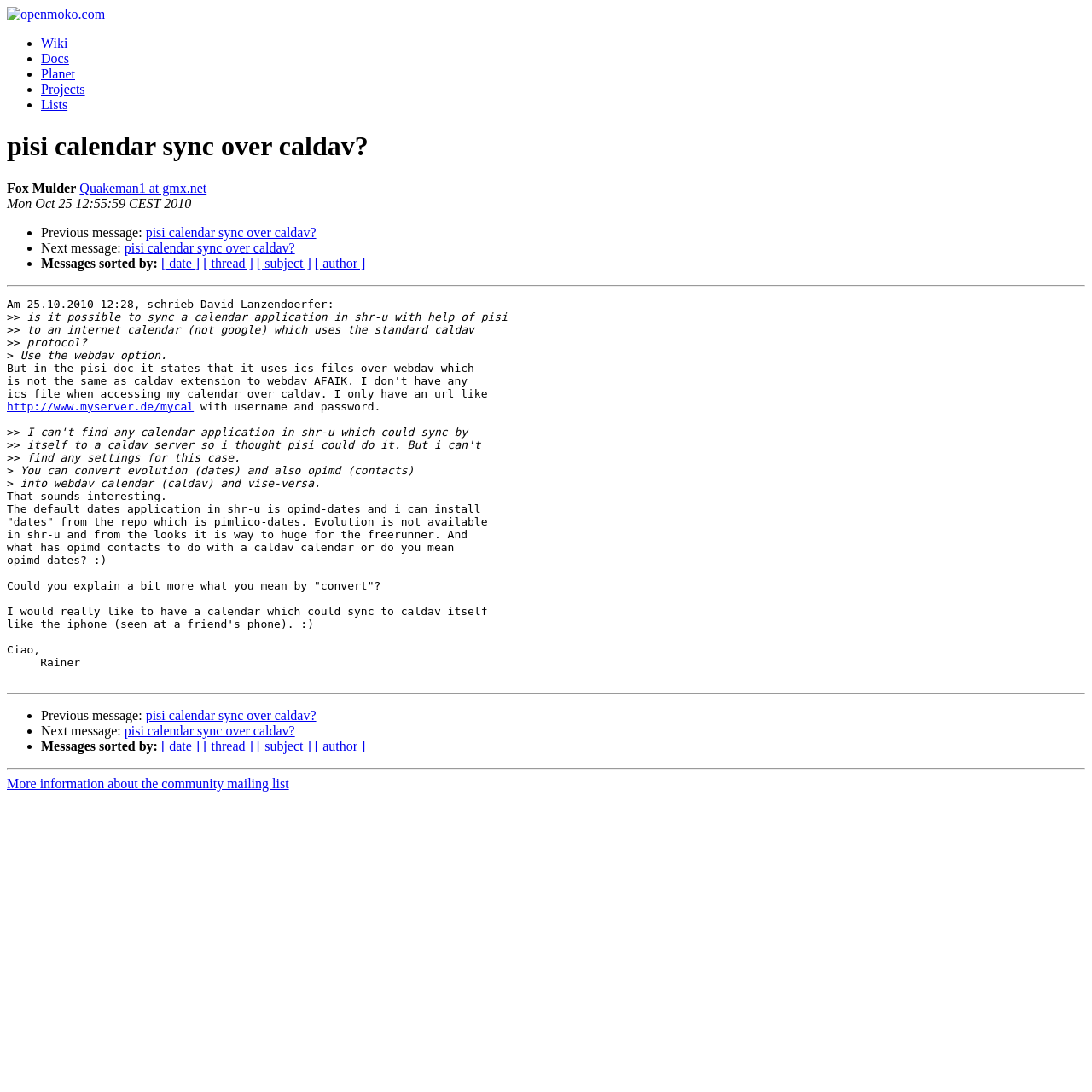Indicate the bounding box coordinates of the element that must be clicked to execute the instruction: "Visit the 'Noticias' page". The coordinates should be given as four float numbers between 0 and 1, i.e., [left, top, right, bottom].

None